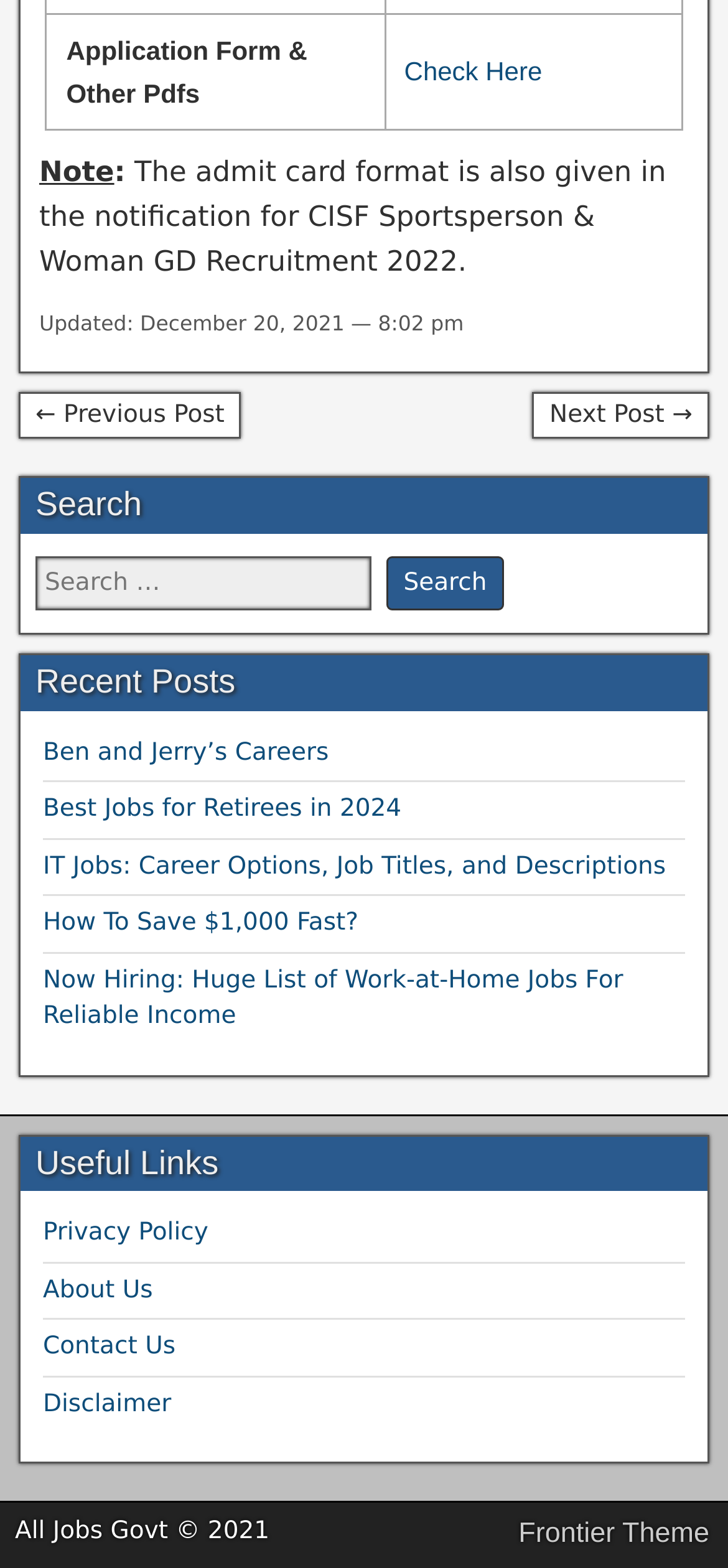Reply to the question below using a single word or brief phrase:
What is the date of the last update?

December 20, 2021